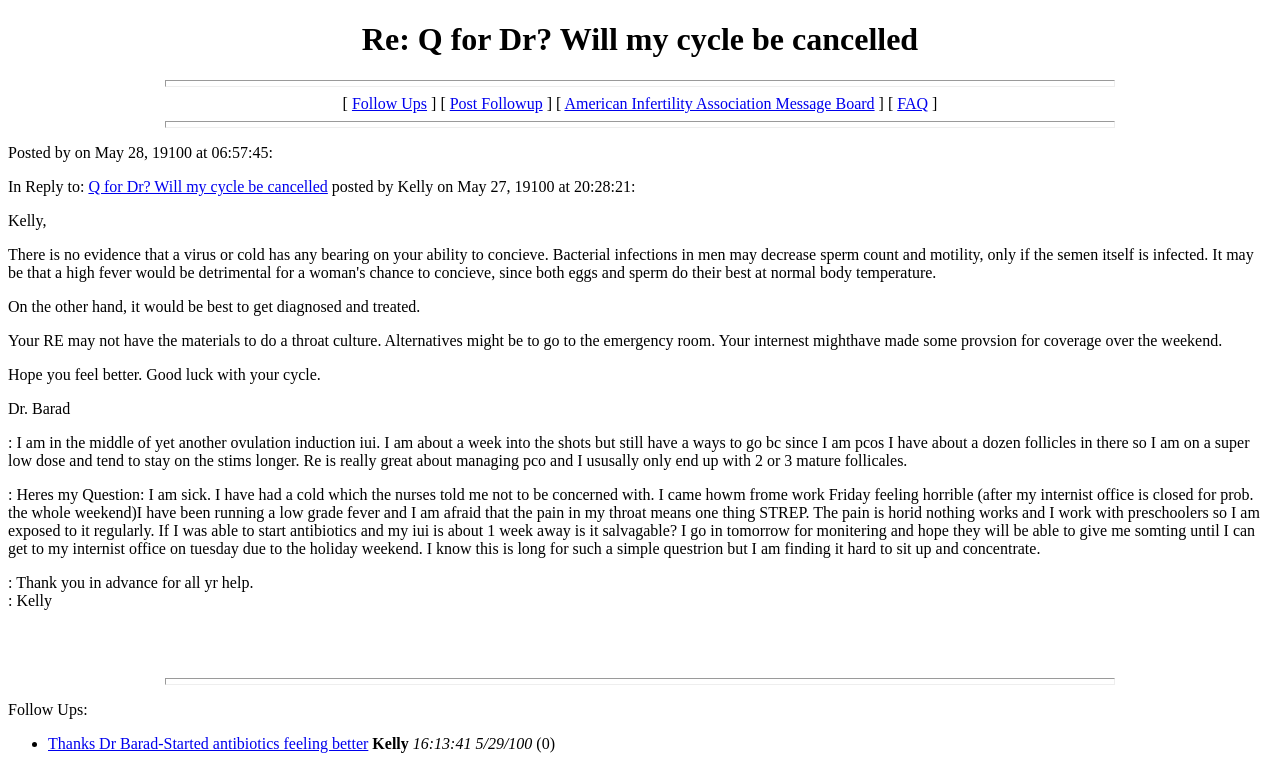Detail the features and information presented on the webpage.

This webpage appears to be a forum or message board discussion. At the top, there is a heading that reads "Re: Q for Dr? Will my cycle be cancelled" and a horizontal separator line. Below the separator, there are several links, including "Follow Ups", "Post Followup", "American Infertility Association Message Board", and "FAQ".

The main content of the page is a discussion thread. The first post is from Kelly, dated May 27, 19100, and is a response to a previous post. The post is a lengthy question about whether an IUI cycle can be salvaged if Kelly starts antibiotics for a suspected strep throat infection. The text is divided into several paragraphs, with Kelly explaining her situation and asking for advice.

Below Kelly's post, there is another horizontal separator line, followed by a response from Dr. Barad. Dr. Barad's response is a short message of encouragement and advice.

Further down the page, there is another separator line, followed by a section labeled "Follow Ups". This section contains a list of responses to Kelly's original post, including a response from Kelly herself, thanking Dr. Barad for his help. Each response is marked with a bullet point and includes the username and timestamp of the poster.

Overall, the webpage appears to be a discussion forum focused on infertility and reproductive health, with users asking questions and sharing their experiences.